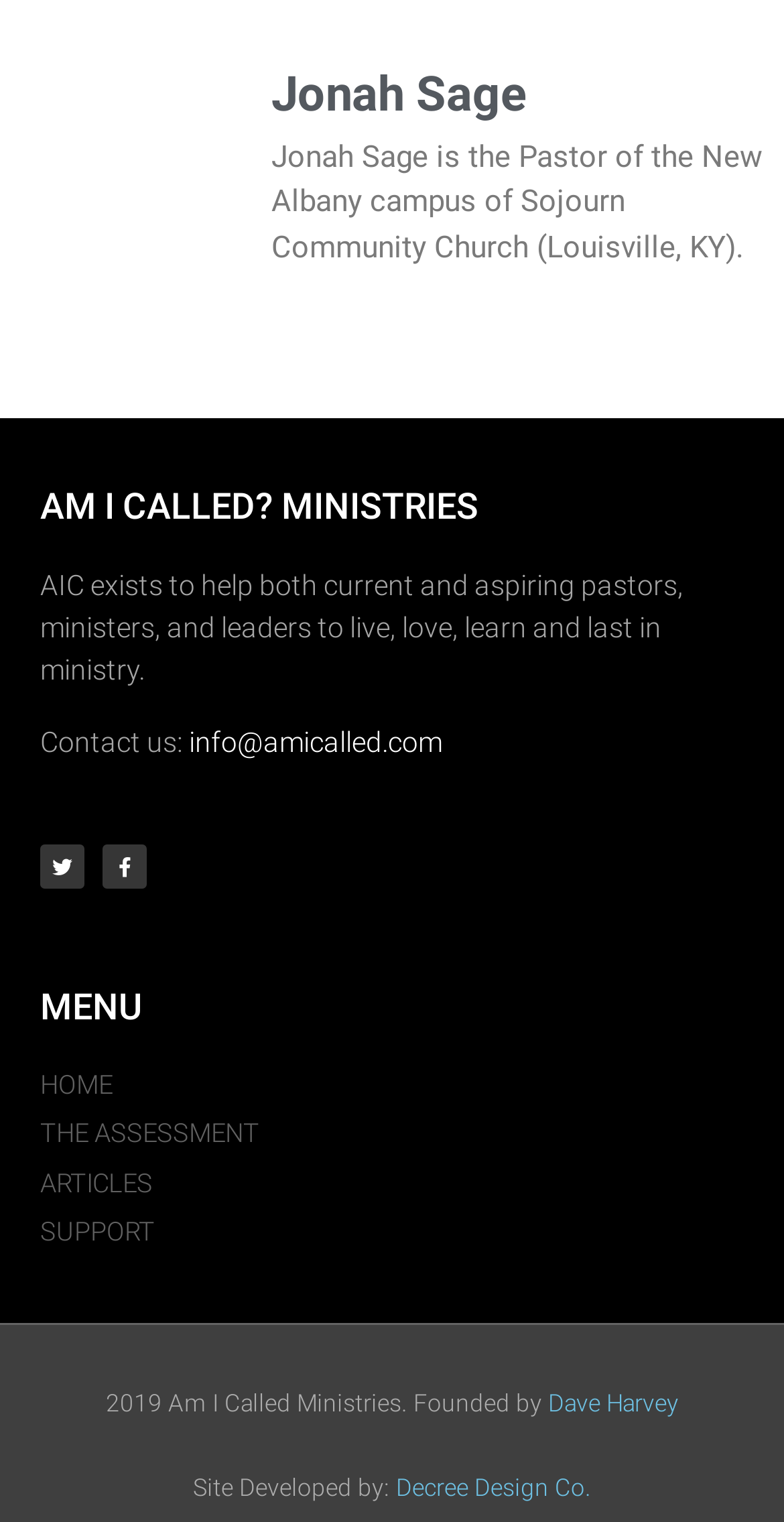Please locate the bounding box coordinates of the region I need to click to follow this instruction: "Visit the 'THE ASSESSMENT' page".

[0.051, 0.732, 0.347, 0.758]